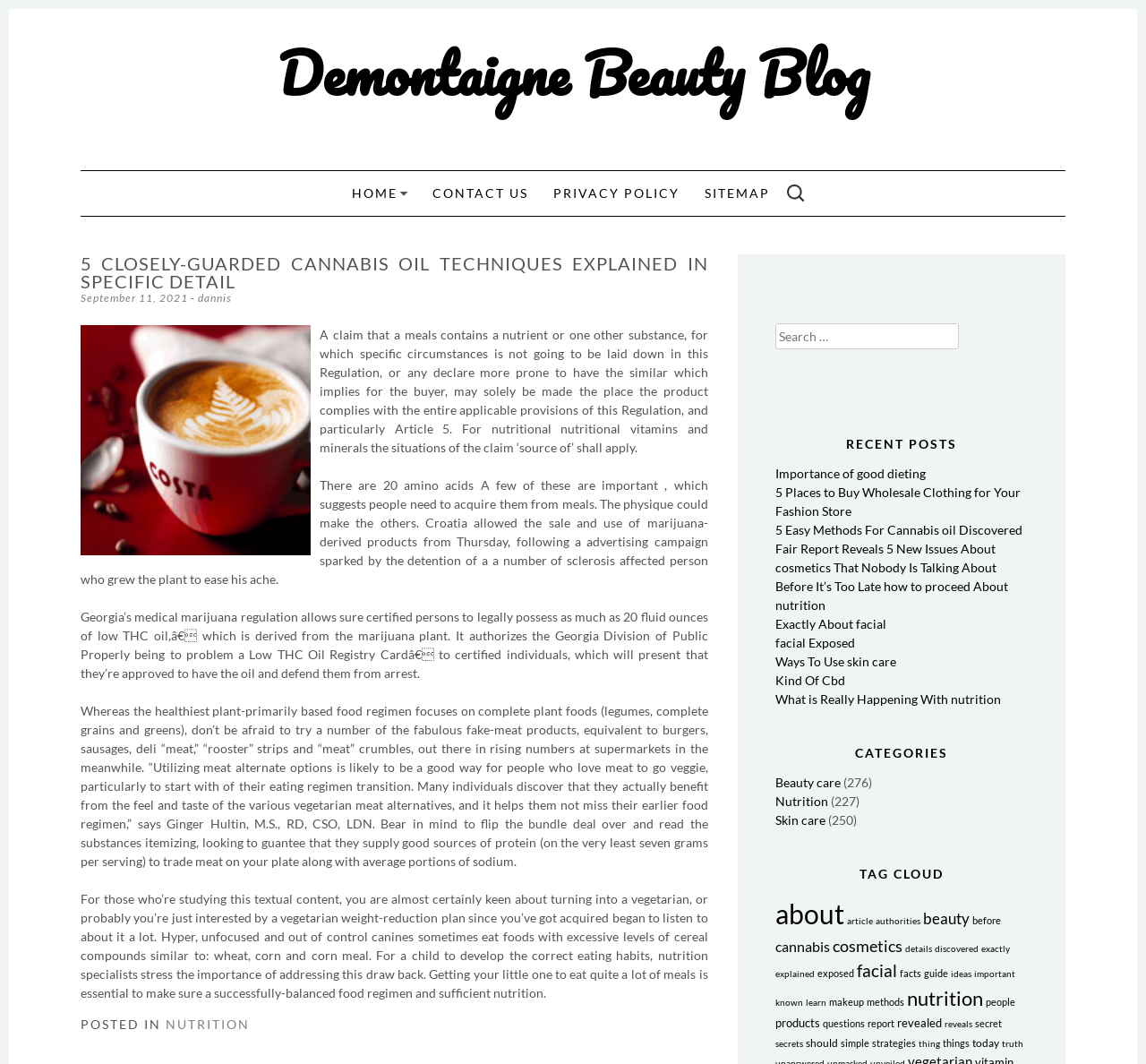Describe the entire webpage, focusing on both content and design.

The webpage is a blog post from Demontaigne Beauty Blog, titled "5 Closely-Guarded Cannabis oil Techniques Explained in Specific Detail". At the top, there is a heading with the blog's name, followed by a link to the blog's homepage. Below that, there is a skip to content link and a navigation menu with links to home, contact us, privacy policy, and sitemap.

The main content of the page is an article with a heading that matches the title of the page. The article has a publication date and author information, followed by a large image related to cannabis oil. The article's content is divided into several paragraphs, discussing topics such as nutrition, vegetarian diets, and cannabis oil.

On the right side of the page, there is a search bar and a section with recent posts, including links to other articles on the blog. Below that, there are categories and a tag cloud with links to various topics.

At the bottom of the page, there is a footer section with a post navigation menu and a section with links to recent posts, categories, and tags.